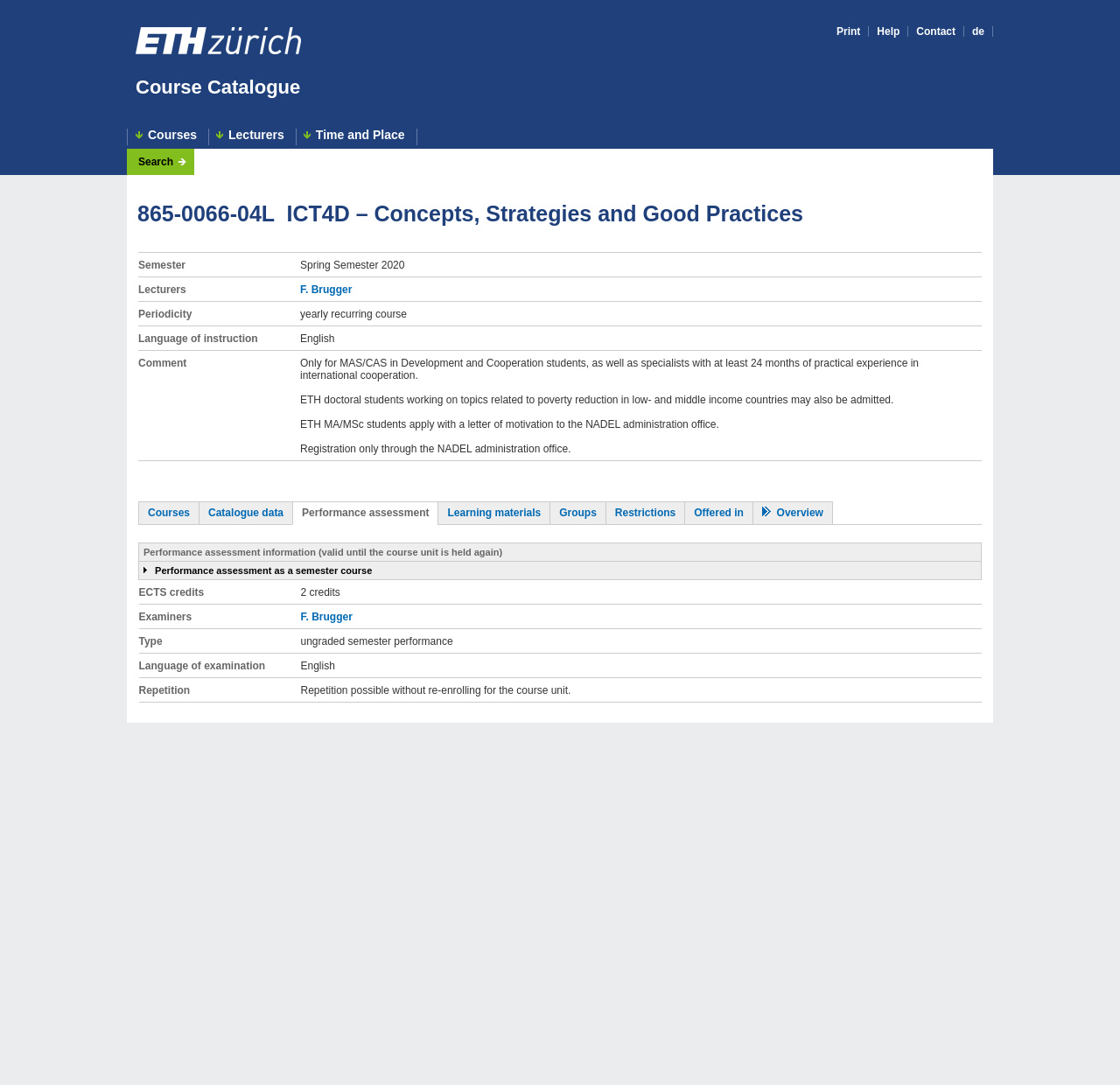Locate the bounding box coordinates of the element to click to perform the following action: 'Click on the 'Courses' link'. The coordinates should be given as four float values between 0 and 1, in the form of [left, top, right, bottom].

[0.113, 0.119, 0.187, 0.134]